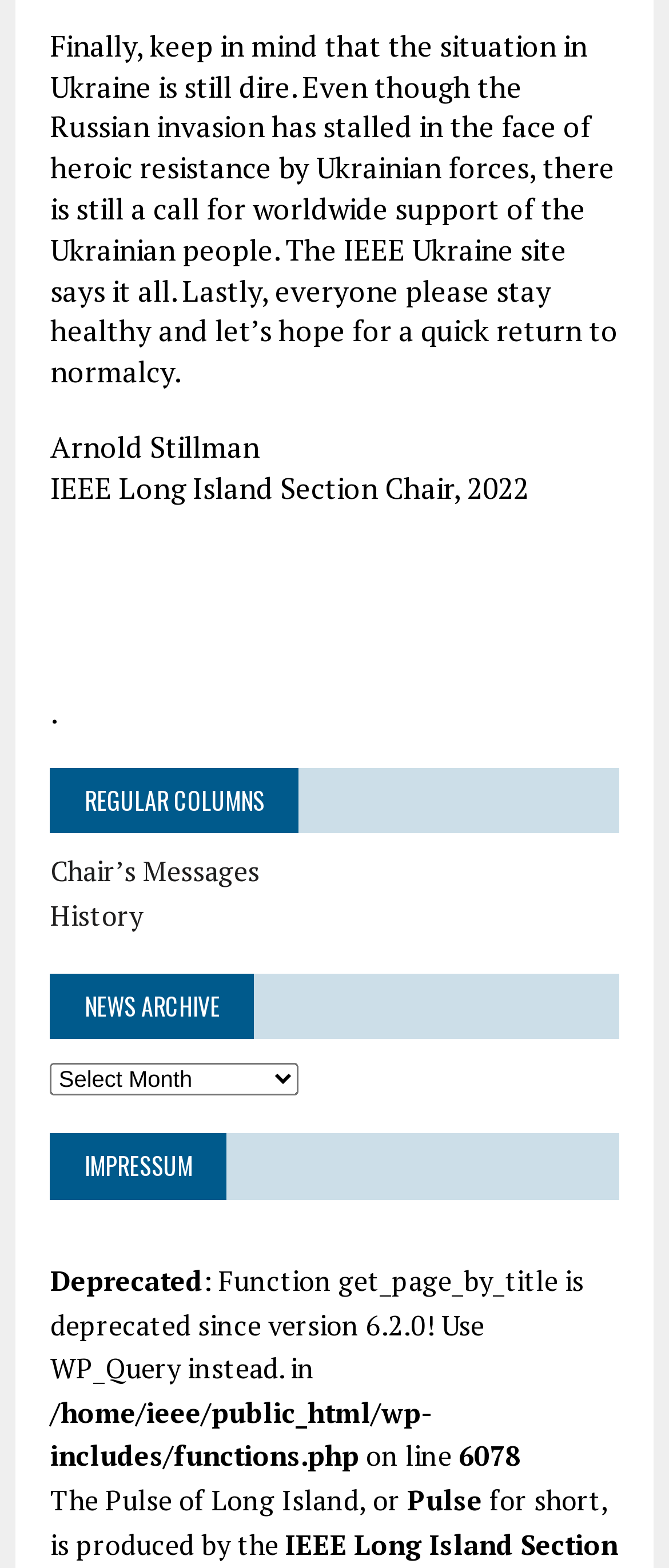Determine the bounding box for the UI element that matches this description: "Chair’s Messages".

[0.075, 0.544, 0.388, 0.568]